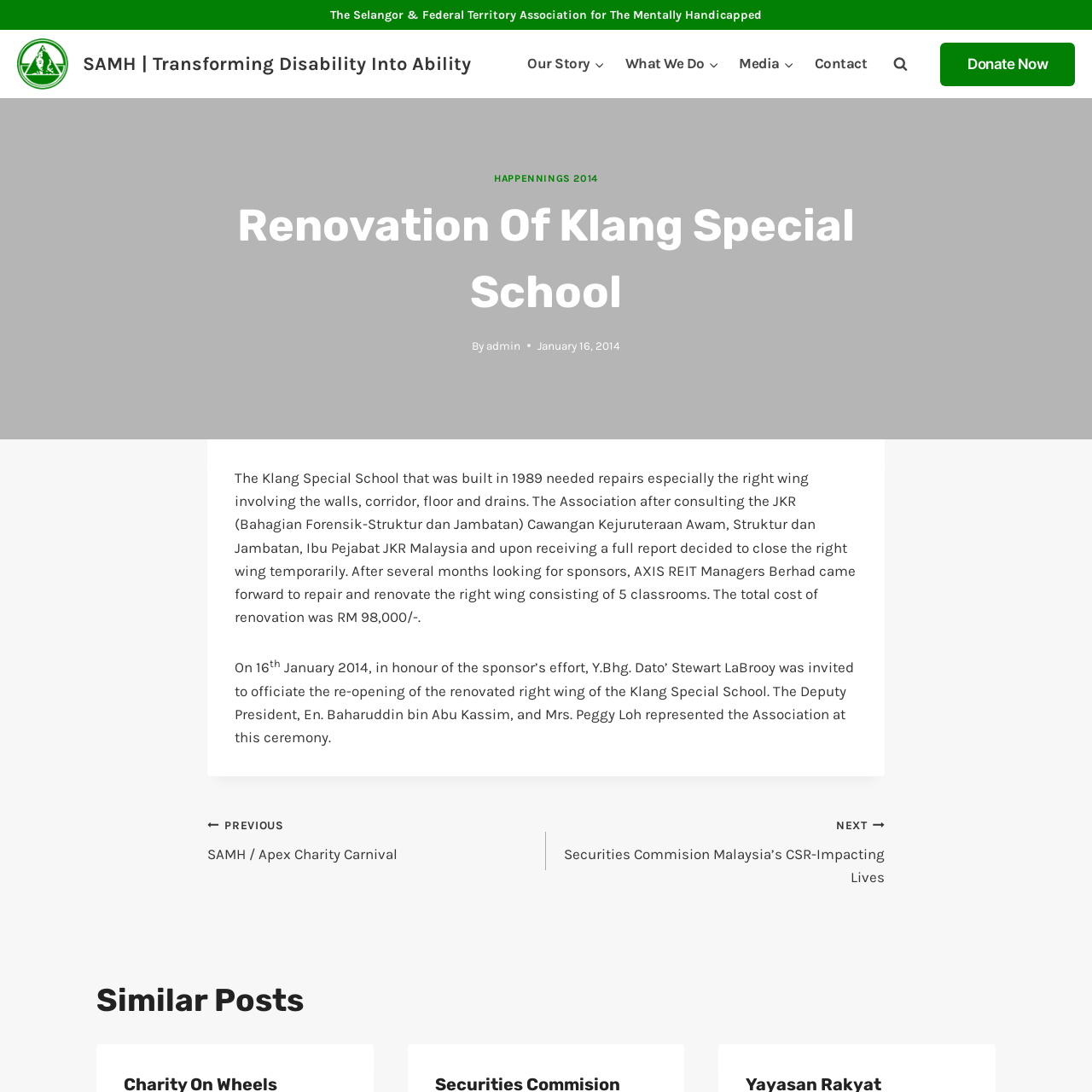Please specify the bounding box coordinates of the region to click in order to perform the following instruction: "Click on the 'Our Story' link".

[0.474, 0.047, 0.563, 0.071]